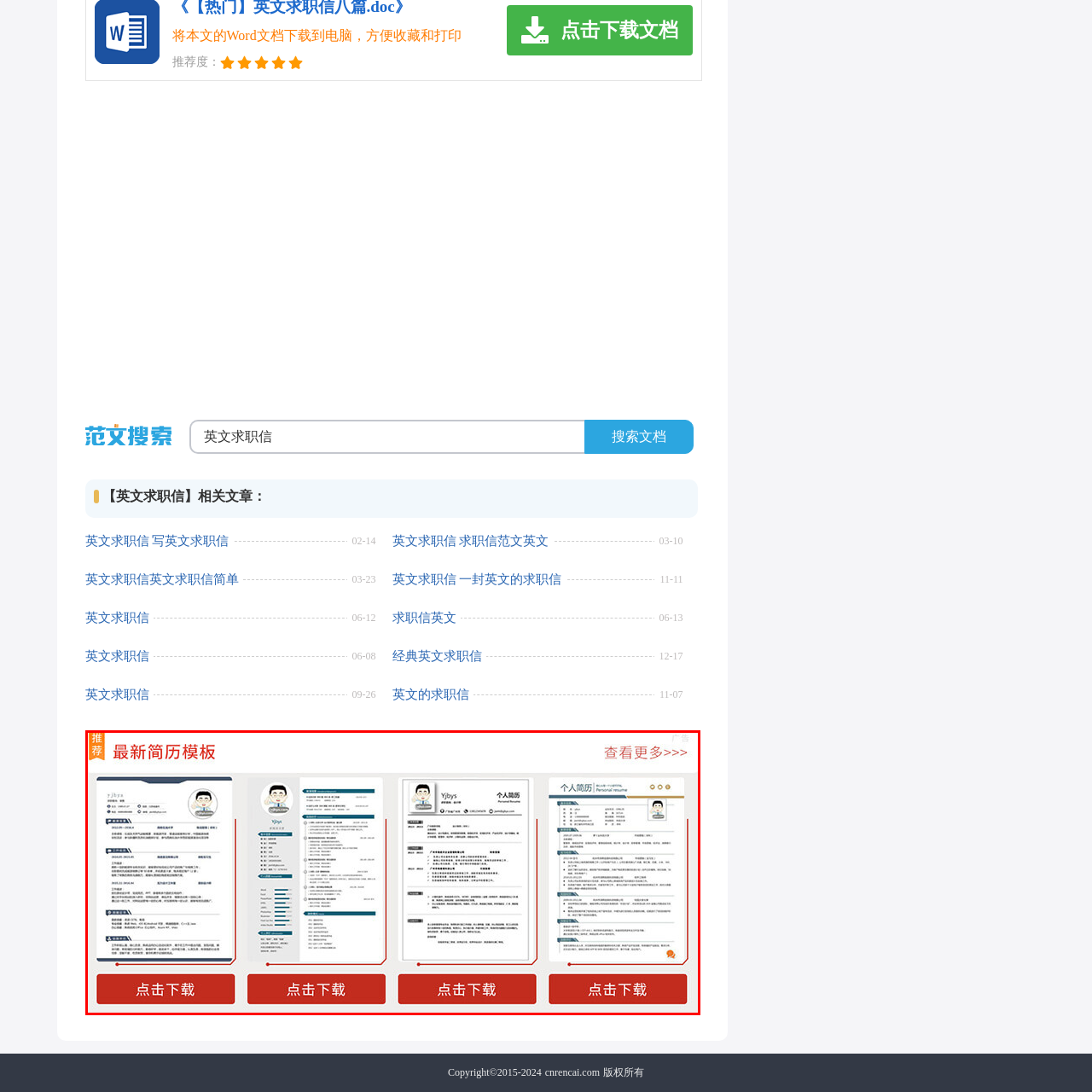Examine the image highlighted by the red boundary, What is the purpose of the red buttons? Provide your answer in a single word or phrase.

To download templates